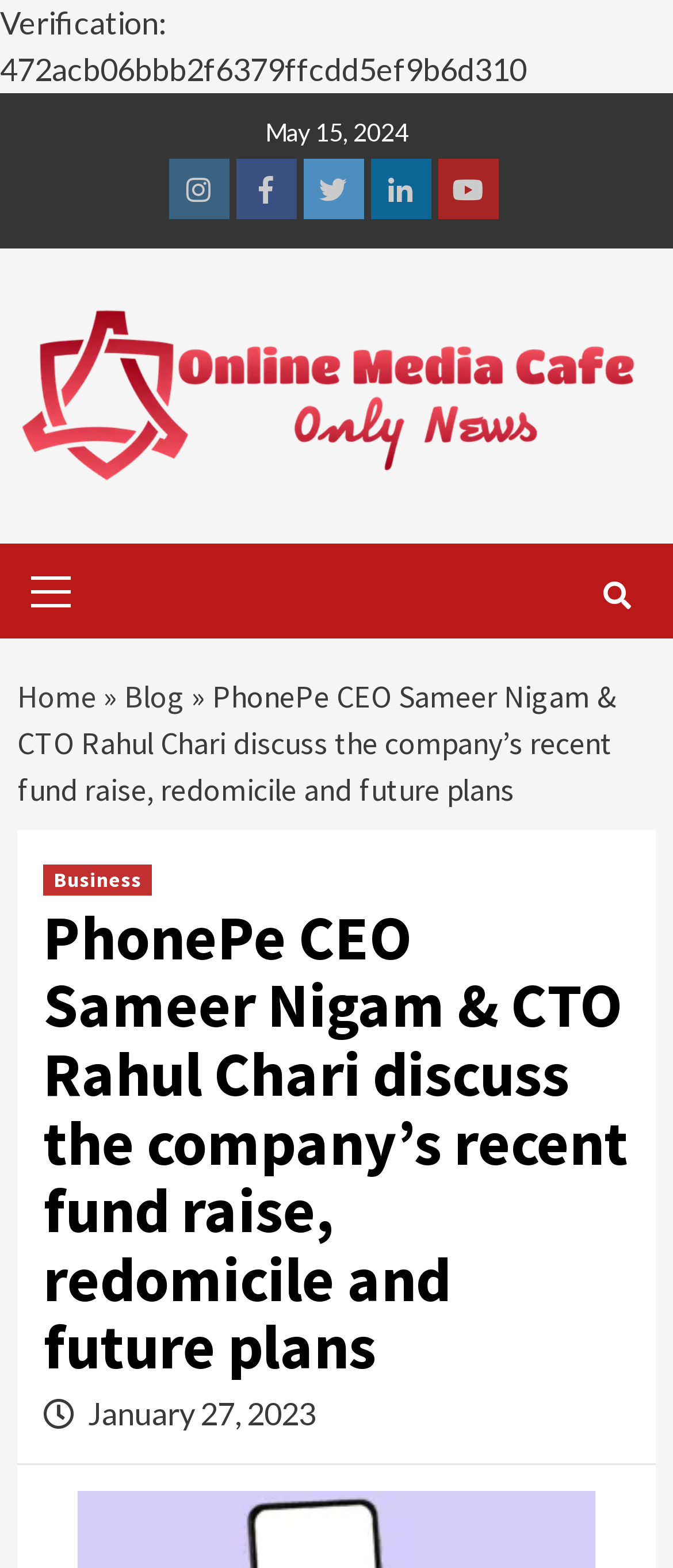Please identify the bounding box coordinates of the element I need to click to follow this instruction: "Click on Instagram".

[0.25, 0.101, 0.34, 0.14]